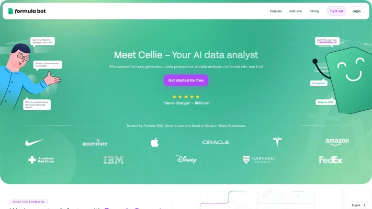What is the purpose of the Excel Formula Bot?
Provide a detailed answer to the question, using the image to inform your response.

The banner showcases a digital tool designed to assist users with Excel functions and data analysis, indicating that the Excel Formula Bot is intended to provide assistance with these tasks.